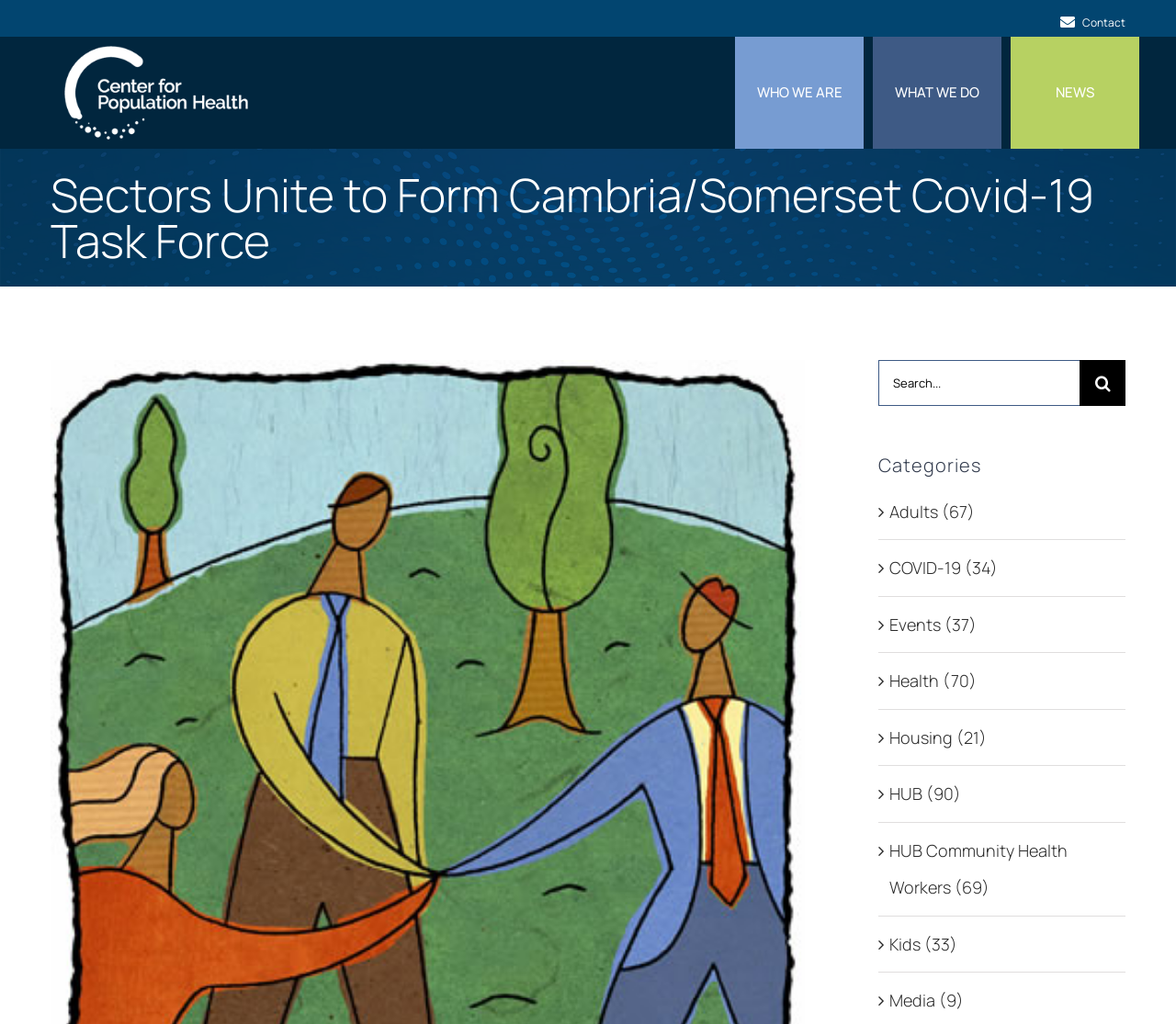Find the headline of the webpage and generate its text content.

Sectors Unite to Form Cambria/Somerset Covid-19 Task Force